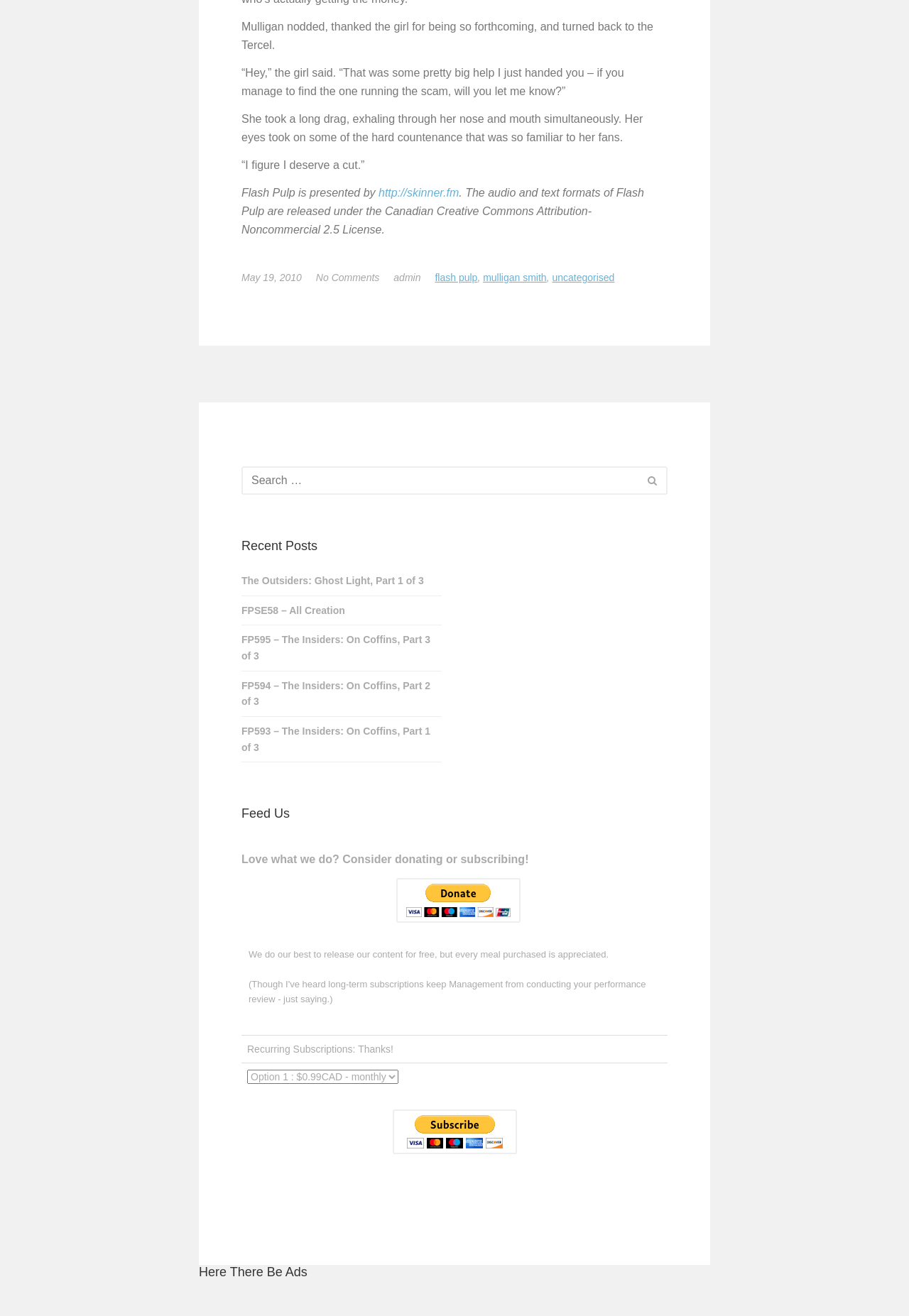Please analyze the image and provide a thorough answer to the question:
What is the name of the podcast?

I inferred this answer by looking at the text 'Flash Pulp is presented by' and the link 'http://skinner.fm' which suggests that Flash Pulp is a podcast or a show presented by the website skinner.fm.